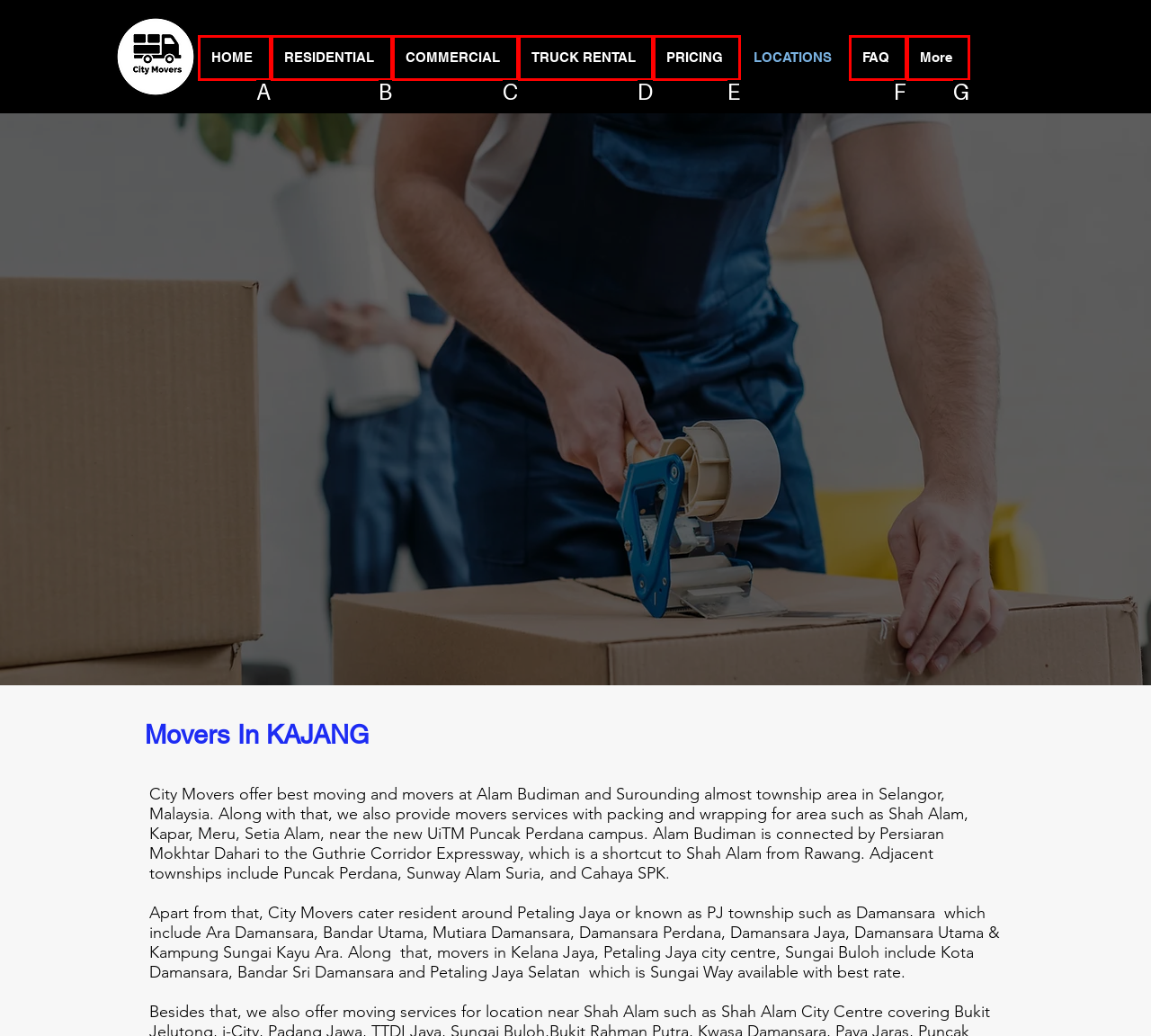Match the element description to one of the options: TRUCK RENTAL
Respond with the corresponding option's letter.

D